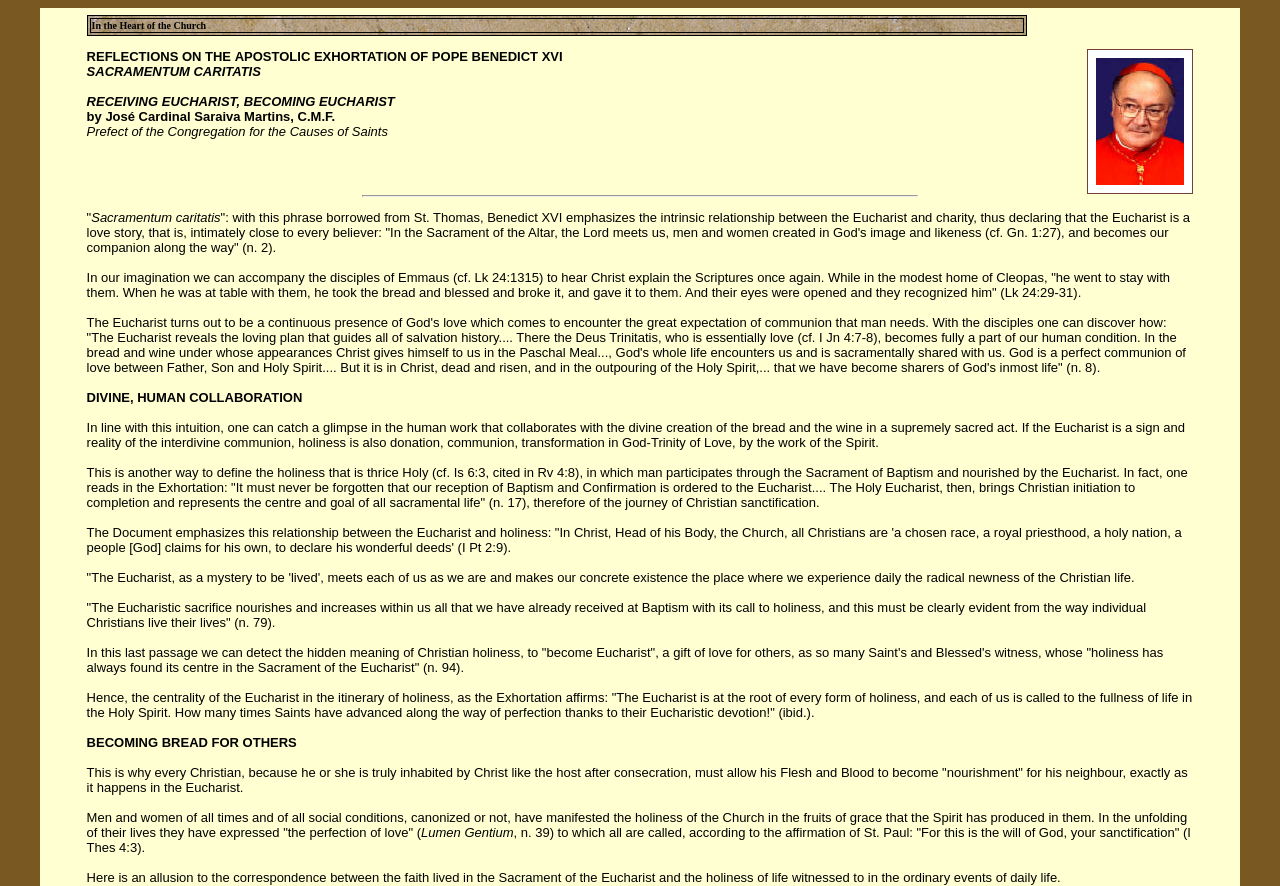Who is the author of the article?
Look at the image and respond with a single word or a short phrase.

José Cardinal Saraiva Martins, C.M.F.